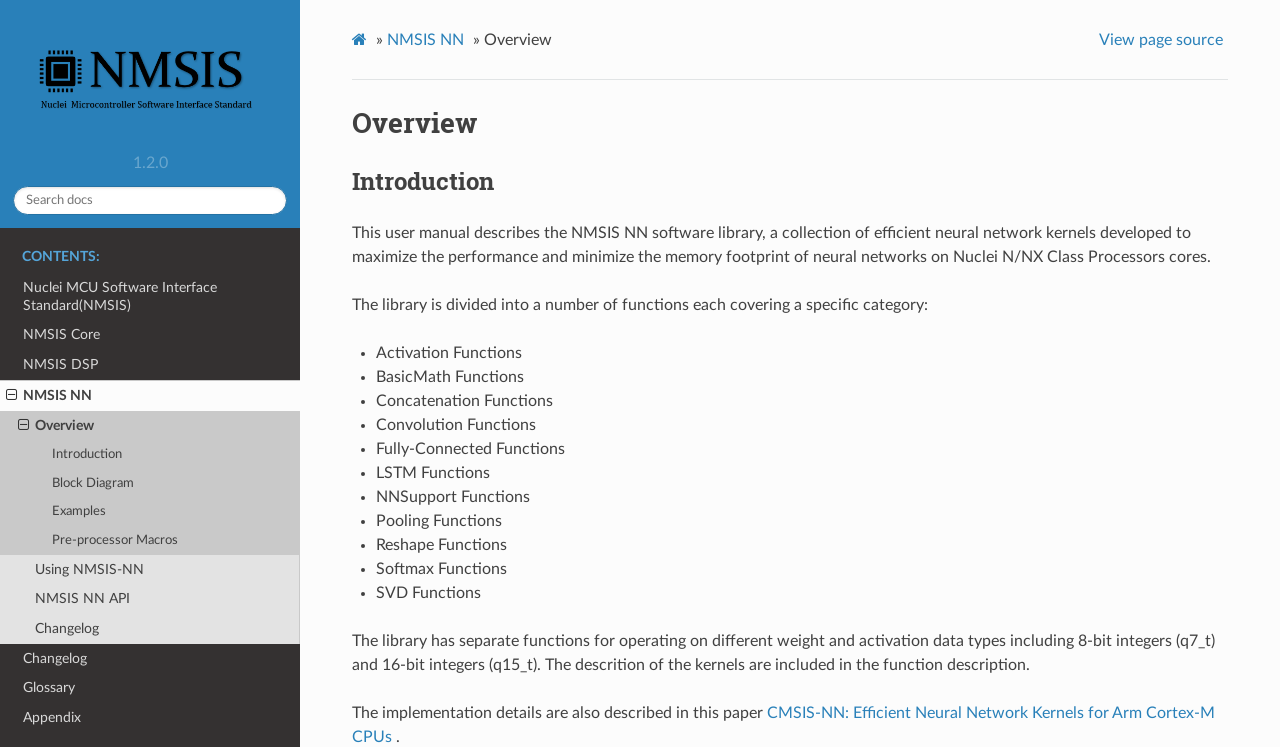Please identify the bounding box coordinates of the element that needs to be clicked to perform the following instruction: "Go to NMSIS NN page".

[0.0, 0.743, 0.234, 0.783]